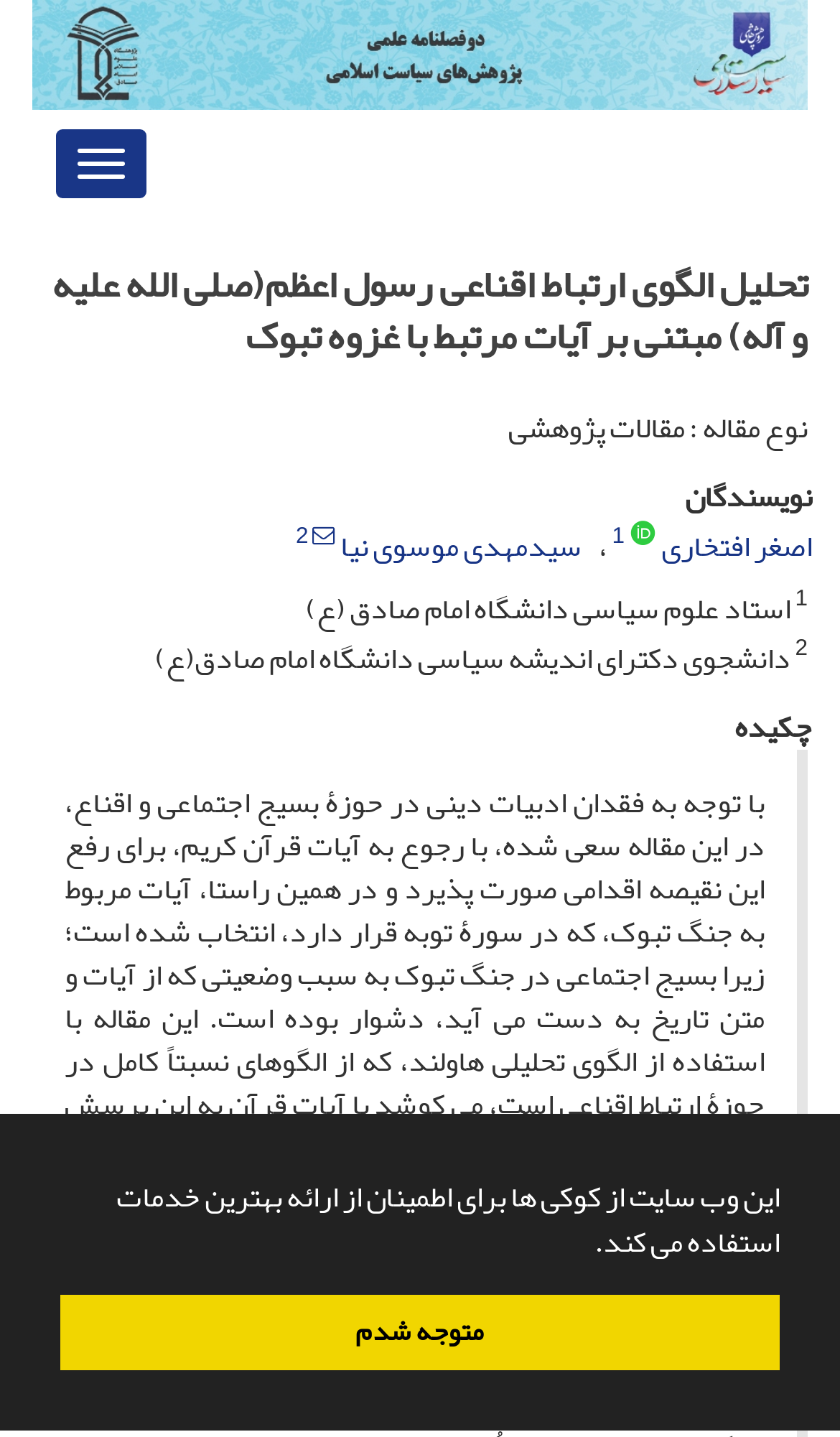Observe the image and answer the following question in detail: What is the affiliation of the first author?

I looked at the text 'استاد علوم سیاسی دانشگاه امام صادق (ع)' which is next to the first author's name, and determined that the affiliation is University Imam Sadiq.